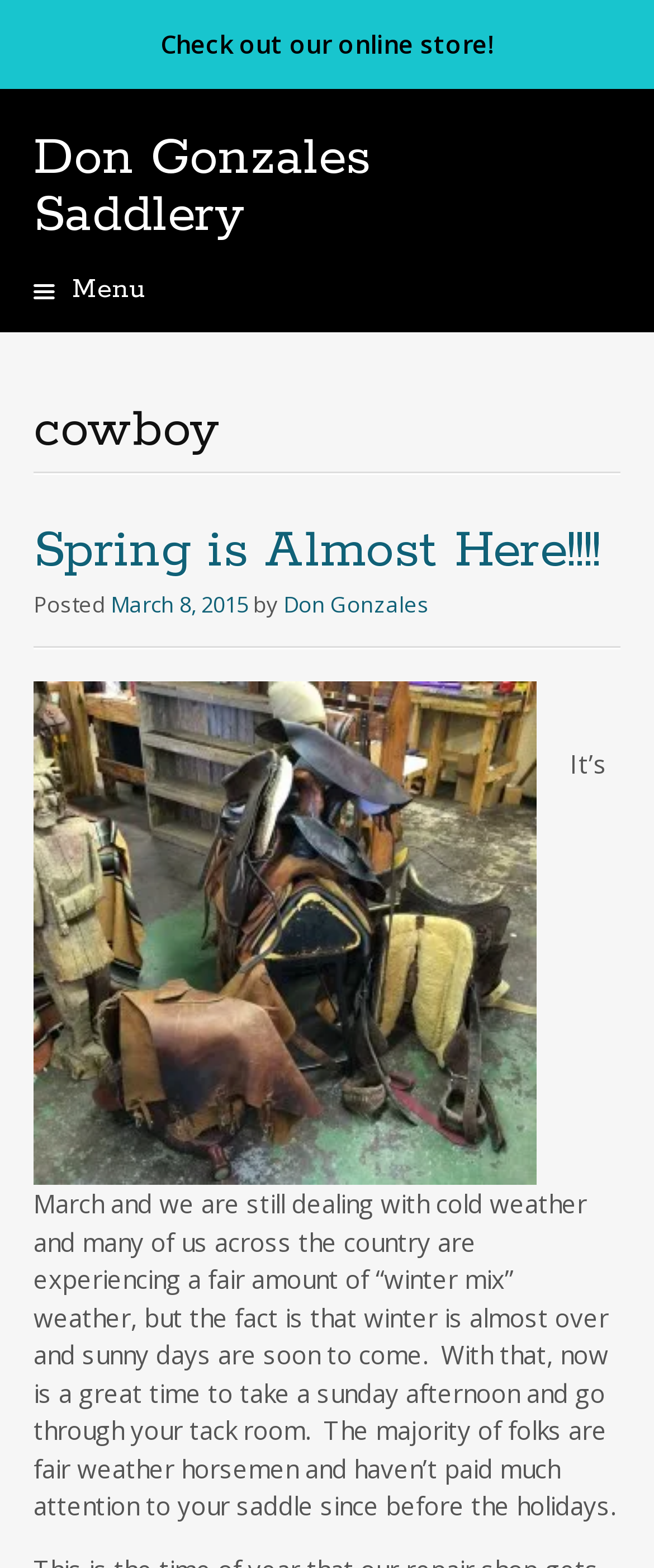What is the main topic of the latest article?
Provide a one-word or short-phrase answer based on the image.

Preparing for spring